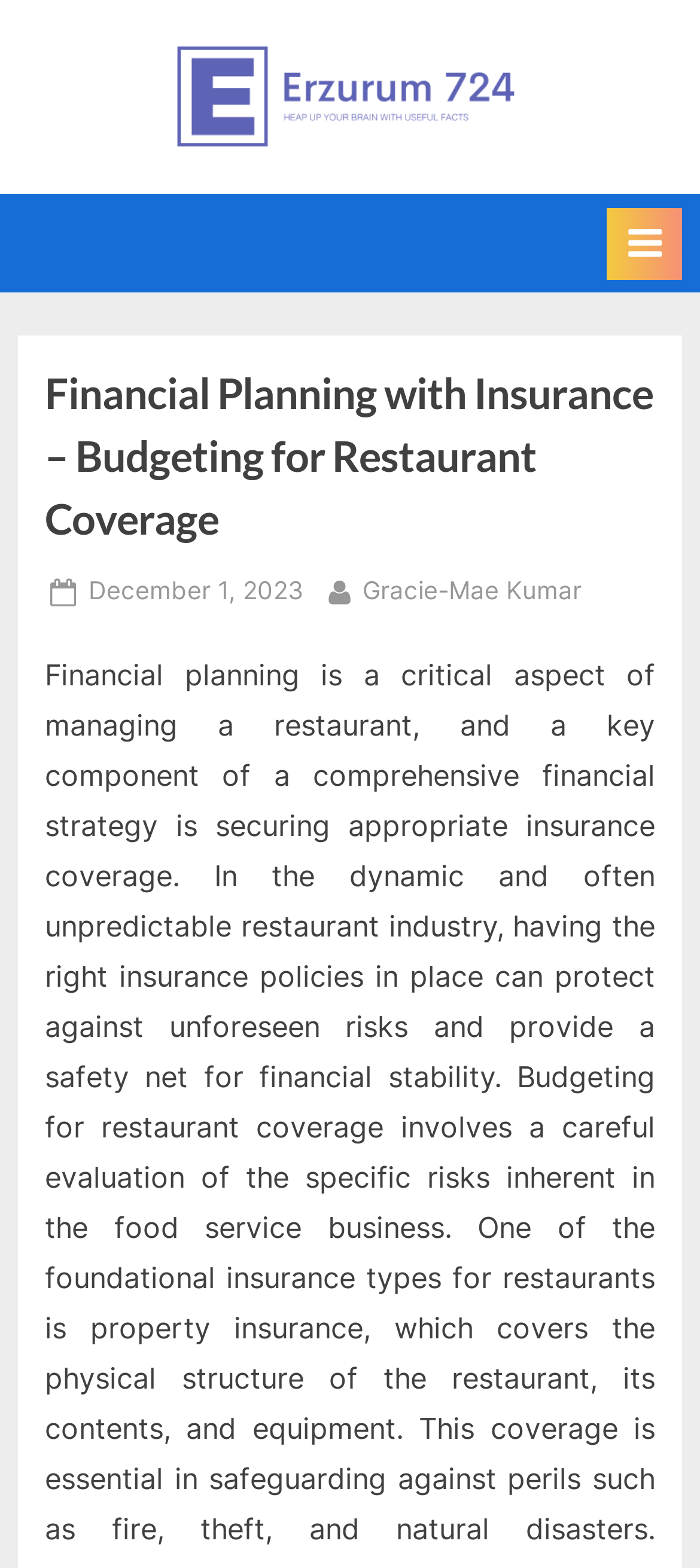Can you find and provide the main heading text of this webpage?

Financial Planning with Insurance – Budgeting for Restaurant Coverage